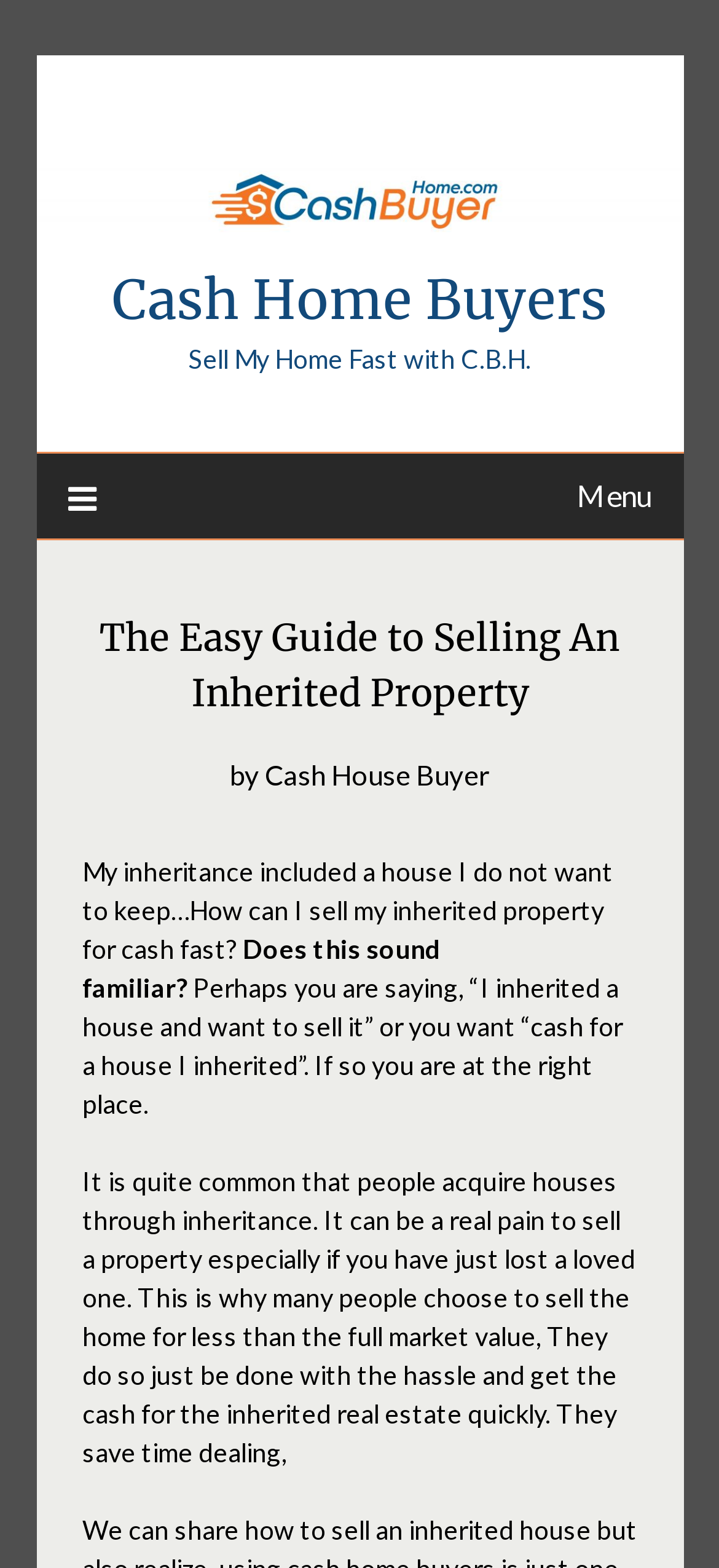Provide an in-depth description of the elements and layout of the webpage.

The webpage is about selling inherited properties for cash. At the top, there is a logo of "Cash Home Buyers" with a link to the company's website. Below the logo, there is a heading that reads "The Easy Guide to Selling An Inherited Property". 

To the right of the logo, there is a link to the company's website with the text "Sell My Home Fast with C.B.H.". 

On the top right corner, there is a menu button with three horizontal lines, which expands to show a dropdown menu when clicked. 

In the main content area, there is a section that describes the situation of inheriting a house and wanting to sell it quickly. The text explains that it's common for people to acquire houses through inheritance and that selling the property can be a hassle, especially after losing a loved one. 

The webpage appears to be an informational guide or article, with a focus on selling inherited properties for cash. There are no images other than the company logo.